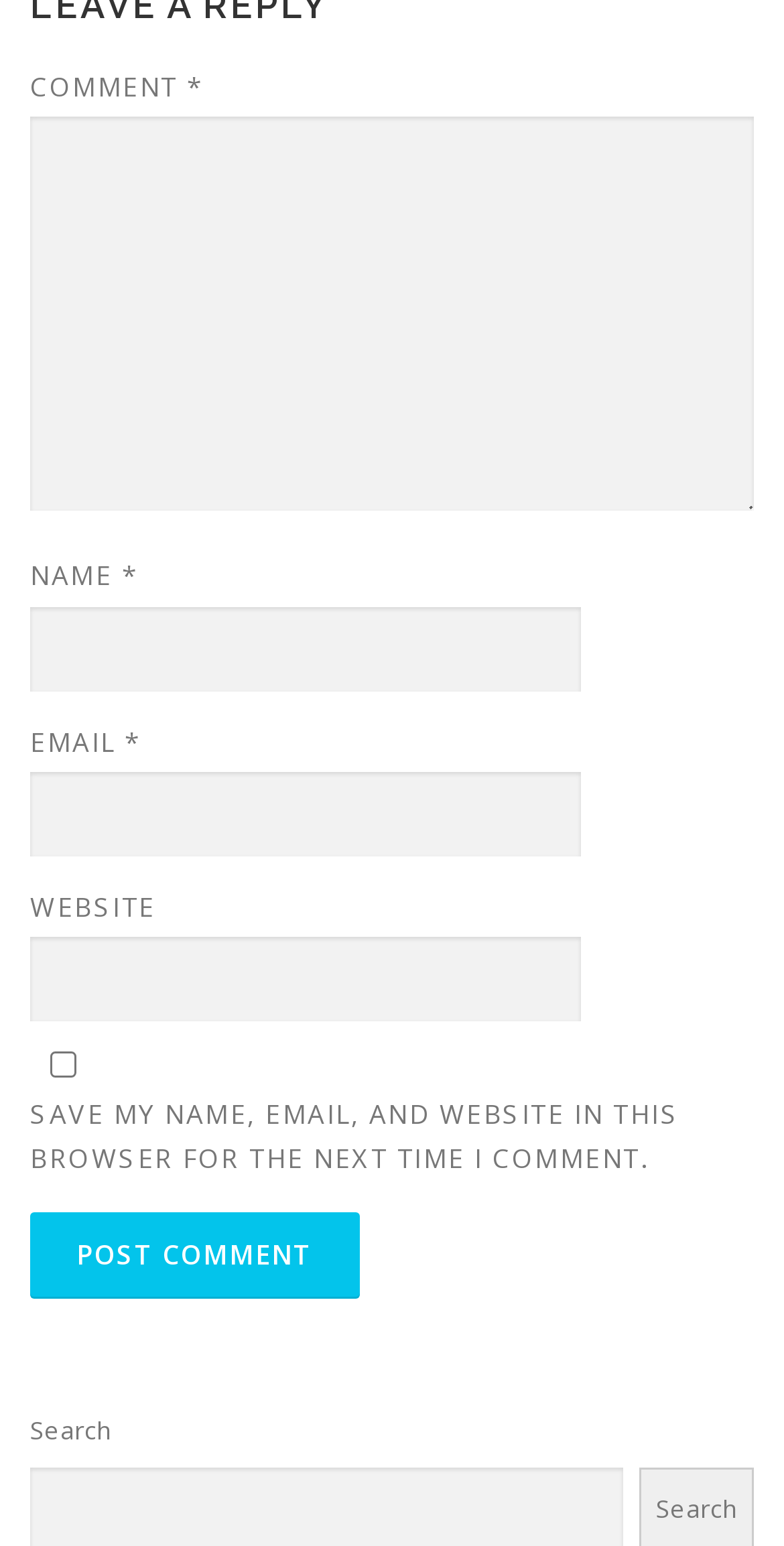Locate the bounding box coordinates of the area that needs to be clicked to fulfill the following instruction: "Input your email". The coordinates should be in the format of four float numbers between 0 and 1, namely [left, top, right, bottom].

[0.038, 0.499, 0.741, 0.555]